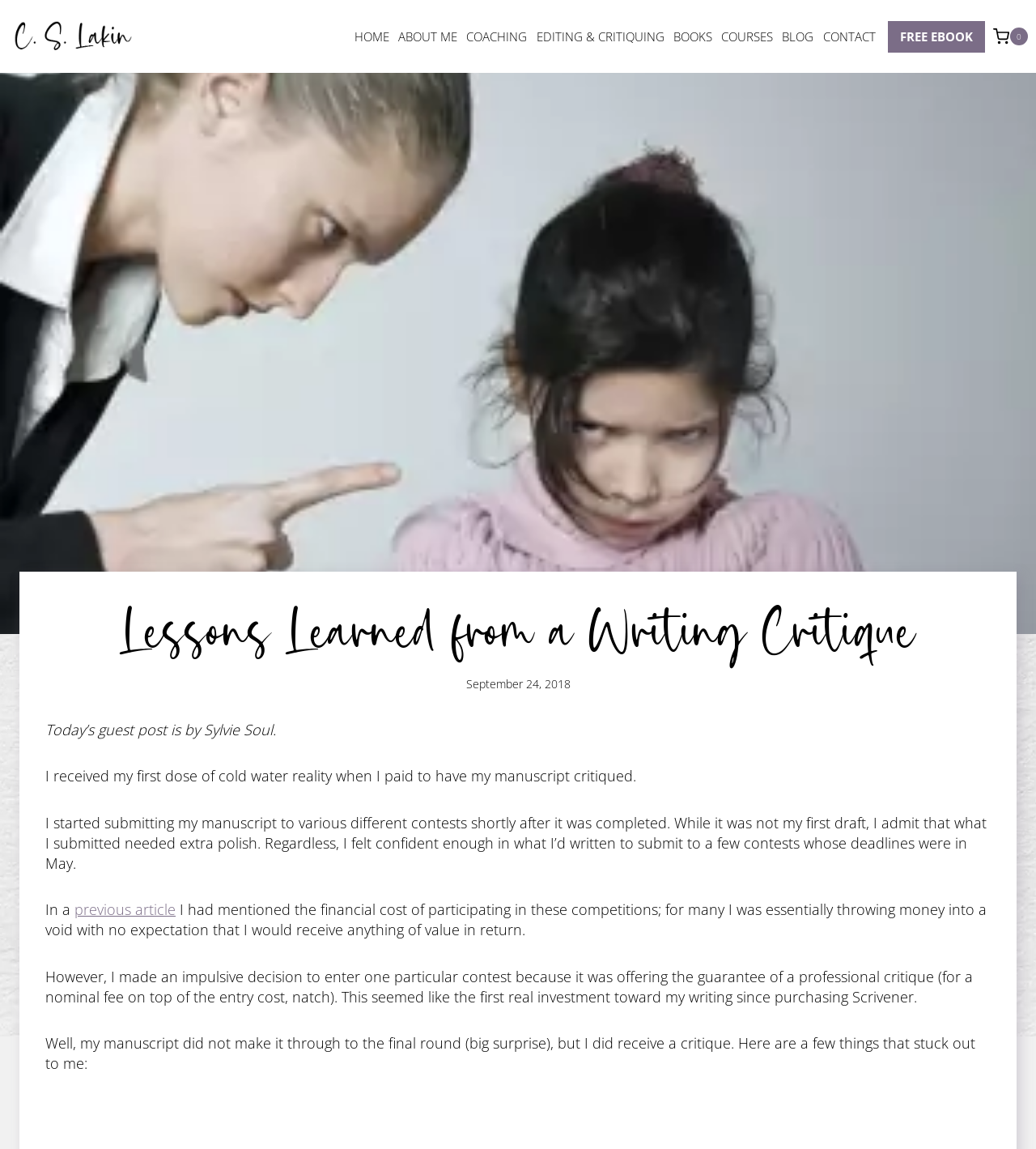Give a concise answer using only one word or phrase for this question:
What is the topic of the post?

Lessons learned from a writing critique